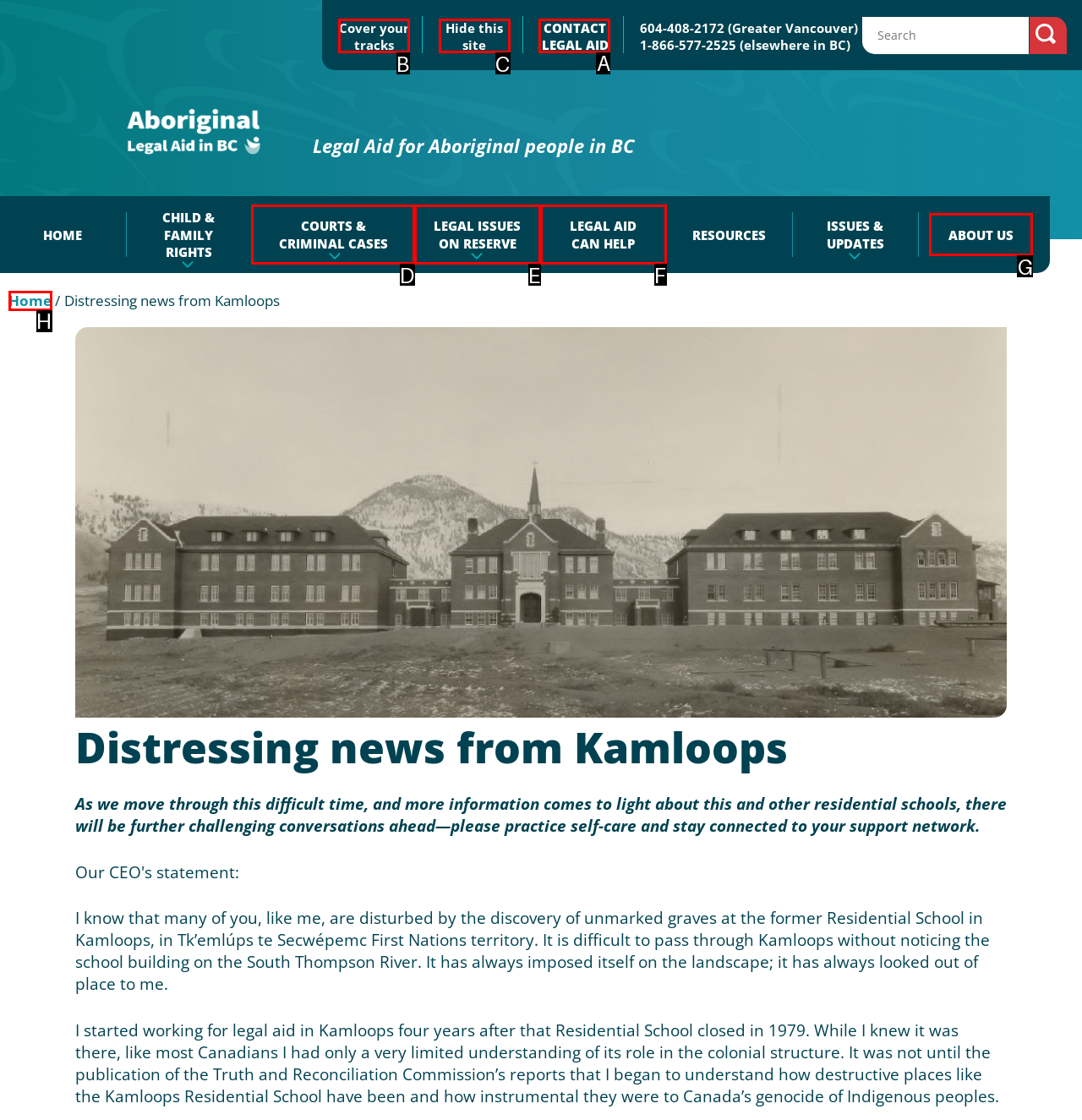Select the appropriate HTML element to click for the following task: Contact Legal Aid
Answer with the letter of the selected option from the given choices directly.

A